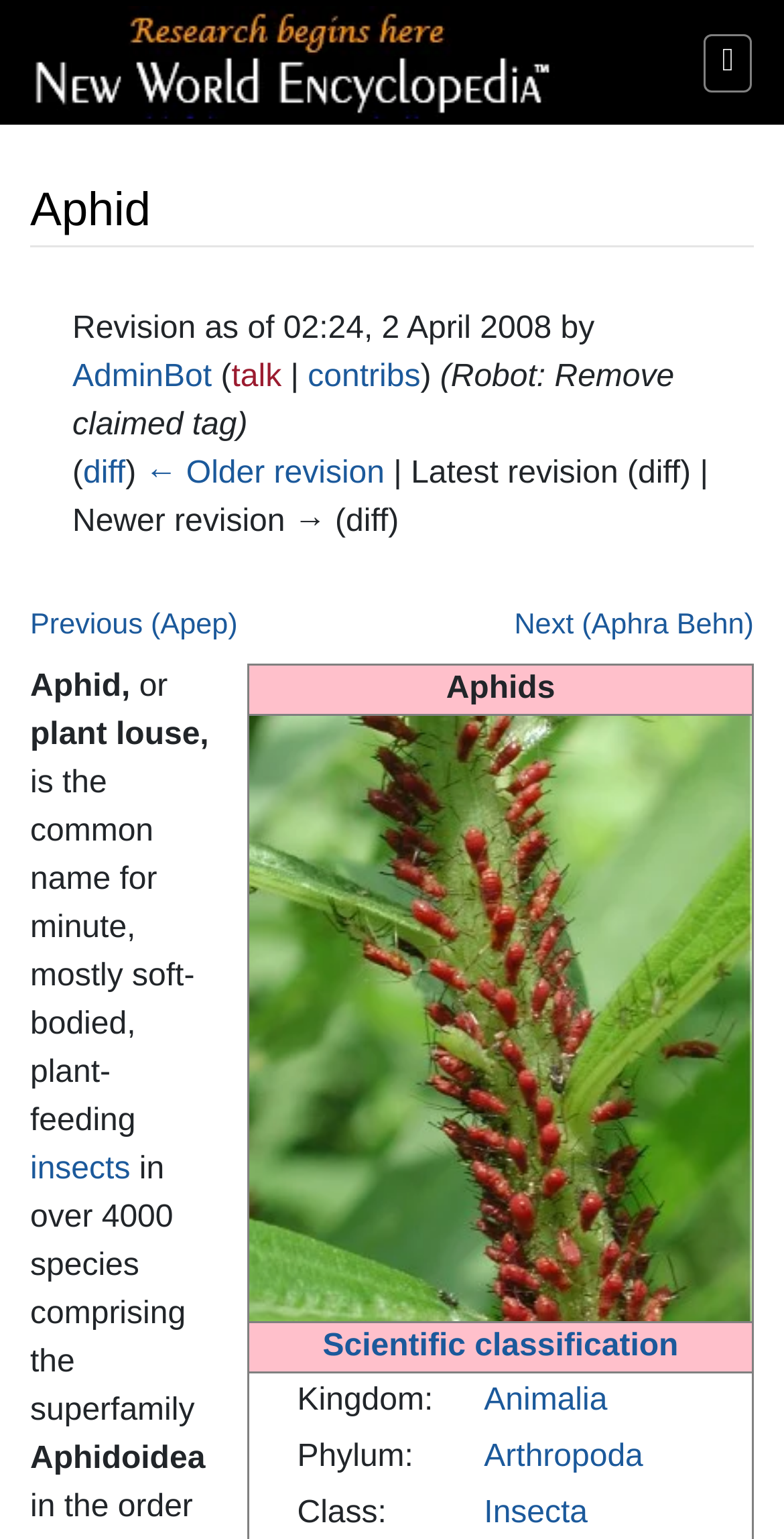Provide your answer to the question using just one word or phrase: How many species of aphids are there?

over 4000